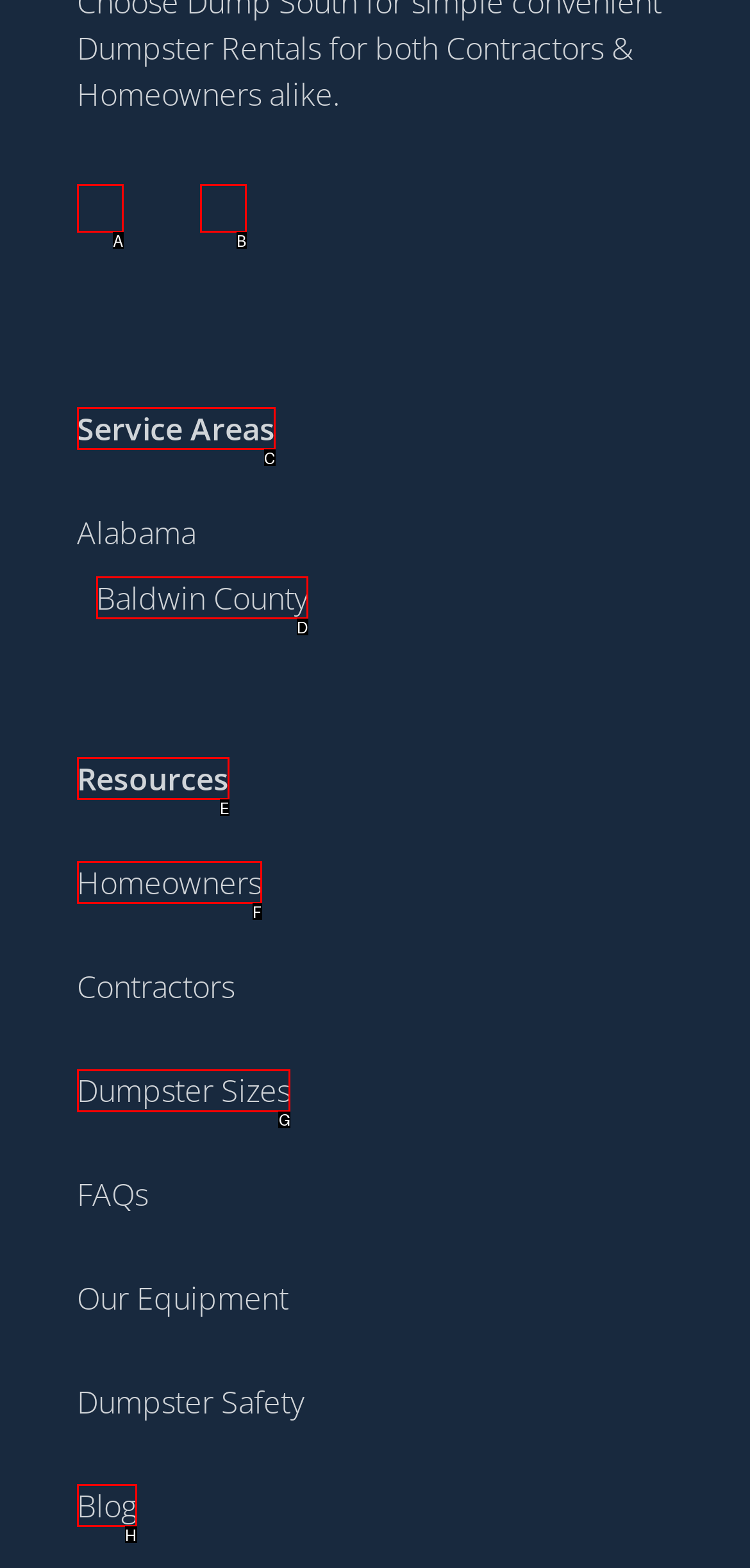Identify the HTML element that should be clicked to accomplish the task: Learn about Dumpster Sizes
Provide the option's letter from the given choices.

G